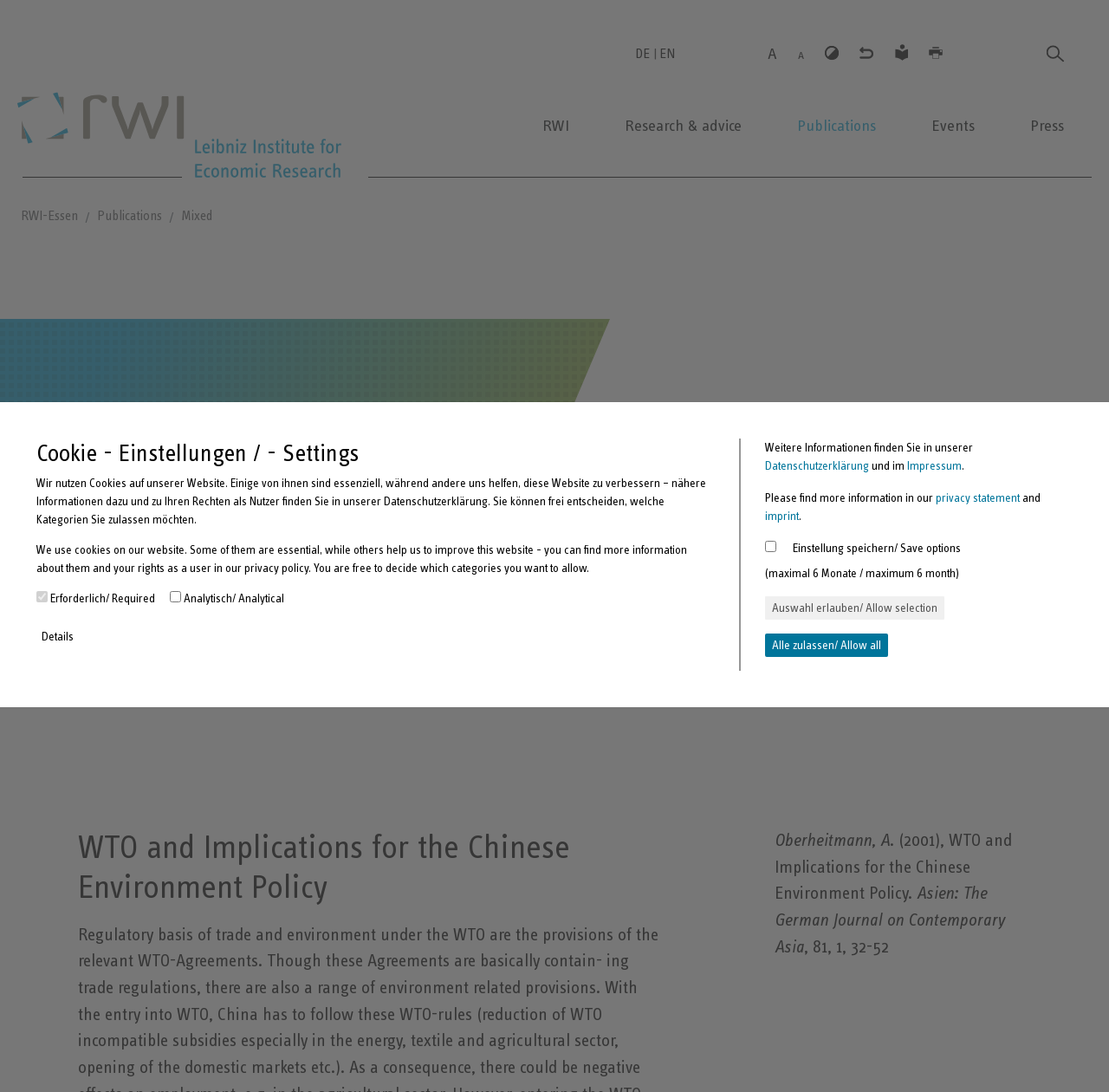Please determine the bounding box coordinates for the element that should be clicked to follow these instructions: "Go to RWI".

[0.419, 0.087, 0.496, 0.163]